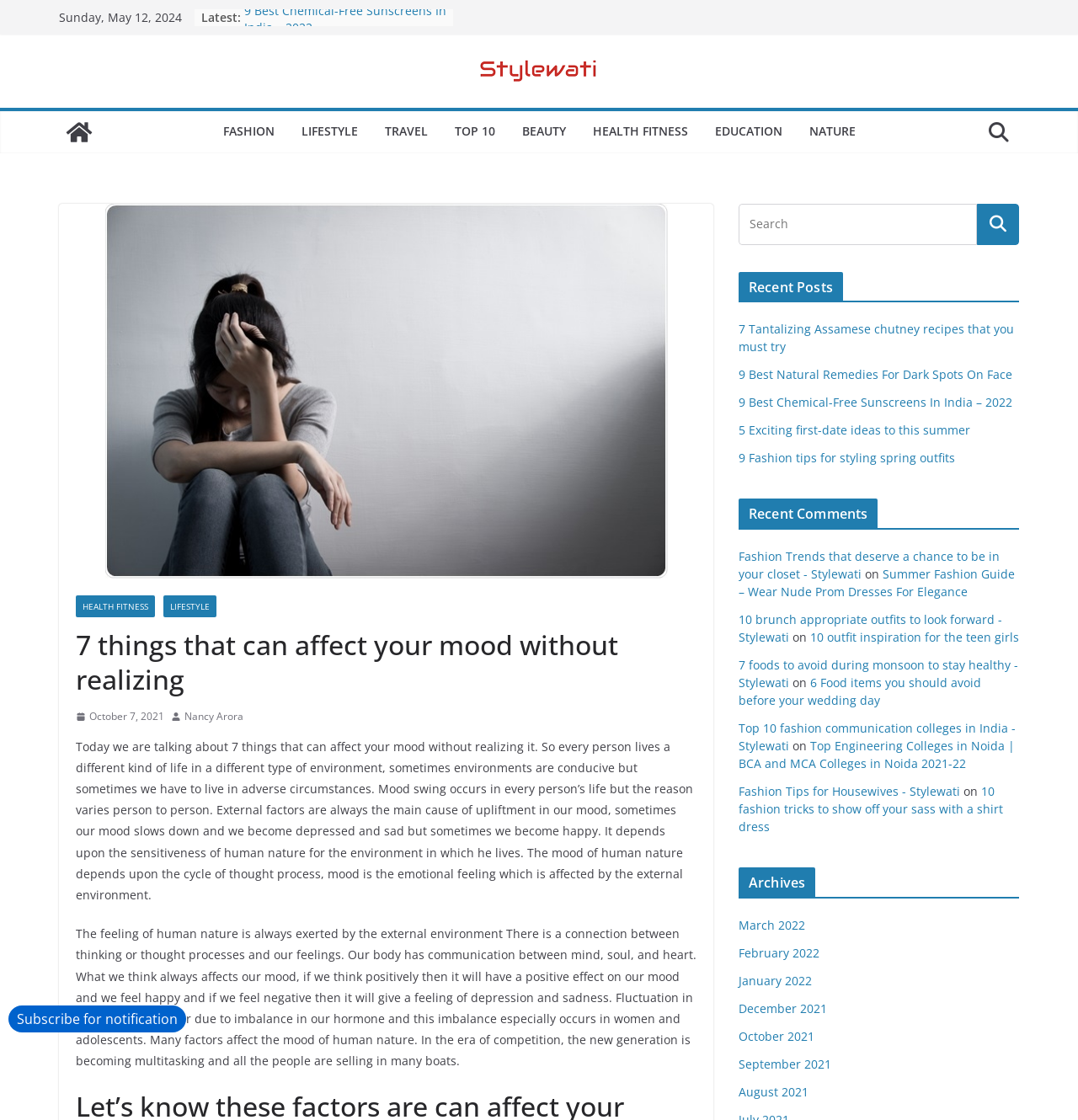Please specify the coordinates of the bounding box for the element that should be clicked to carry out this instruction: "Subscribe for notifications". The coordinates must be four float numbers between 0 and 1, formatted as [left, top, right, bottom].

[0.008, 0.898, 0.173, 0.922]